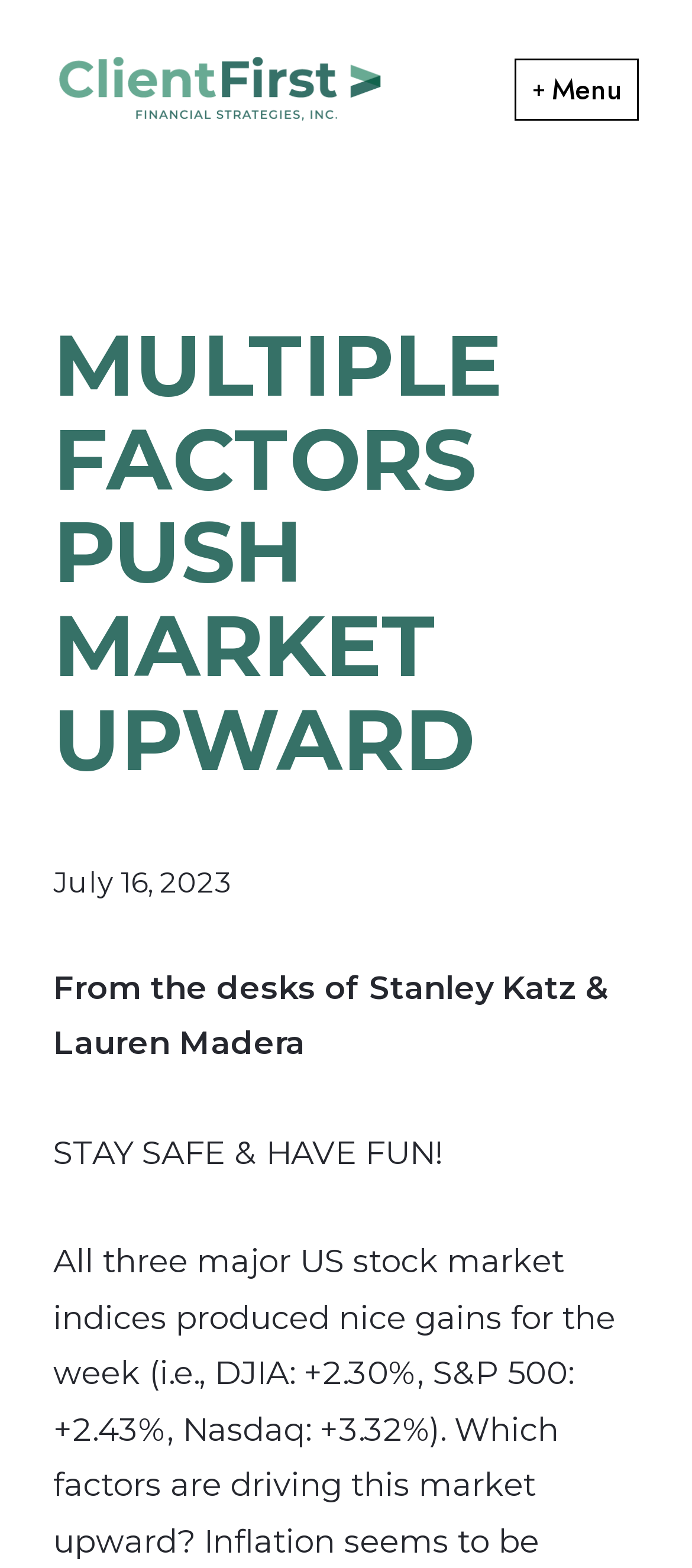Give the bounding box coordinates for the element described by: "parent_node: ClientFirst Financial Strategies".

[0.077, 0.034, 0.56, 0.079]